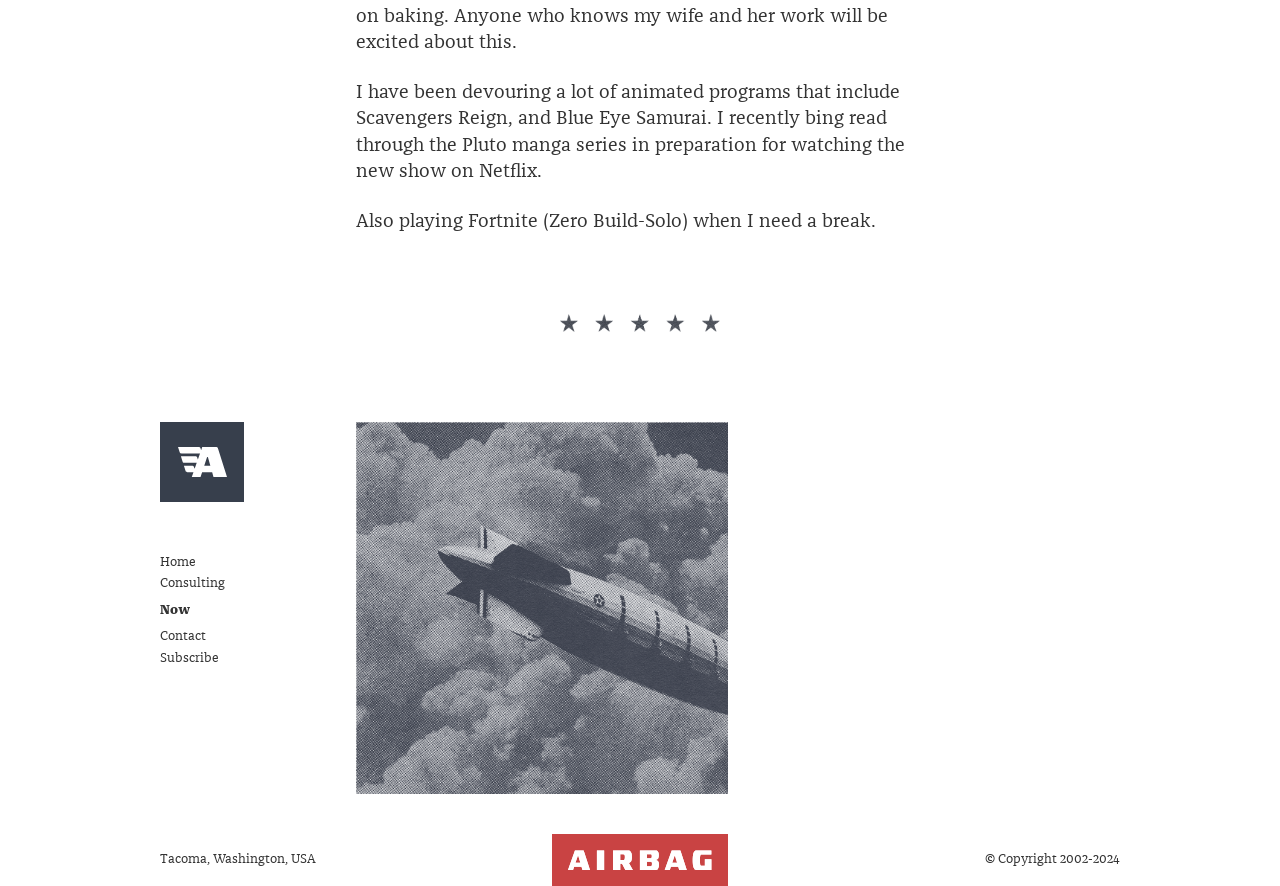Analyze the image and provide a detailed answer to the question: What is the copyright year range?

I found the copyright year range by looking at the StaticText element with the text '© Copyright 2002-2024' which is located at the bottom of the page.